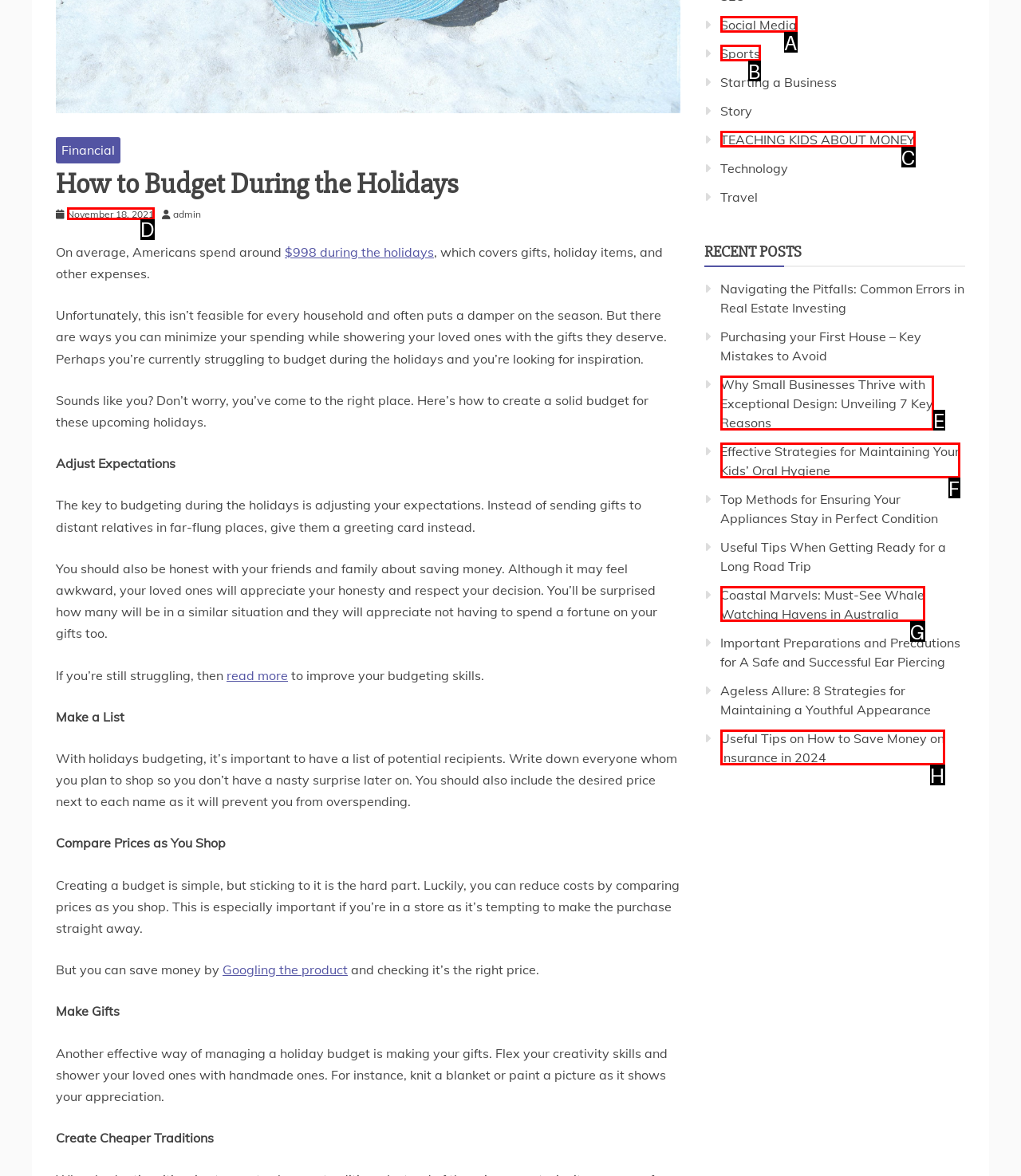Determine which HTML element best fits the description: Sports
Answer directly with the letter of the matching option from the available choices.

B